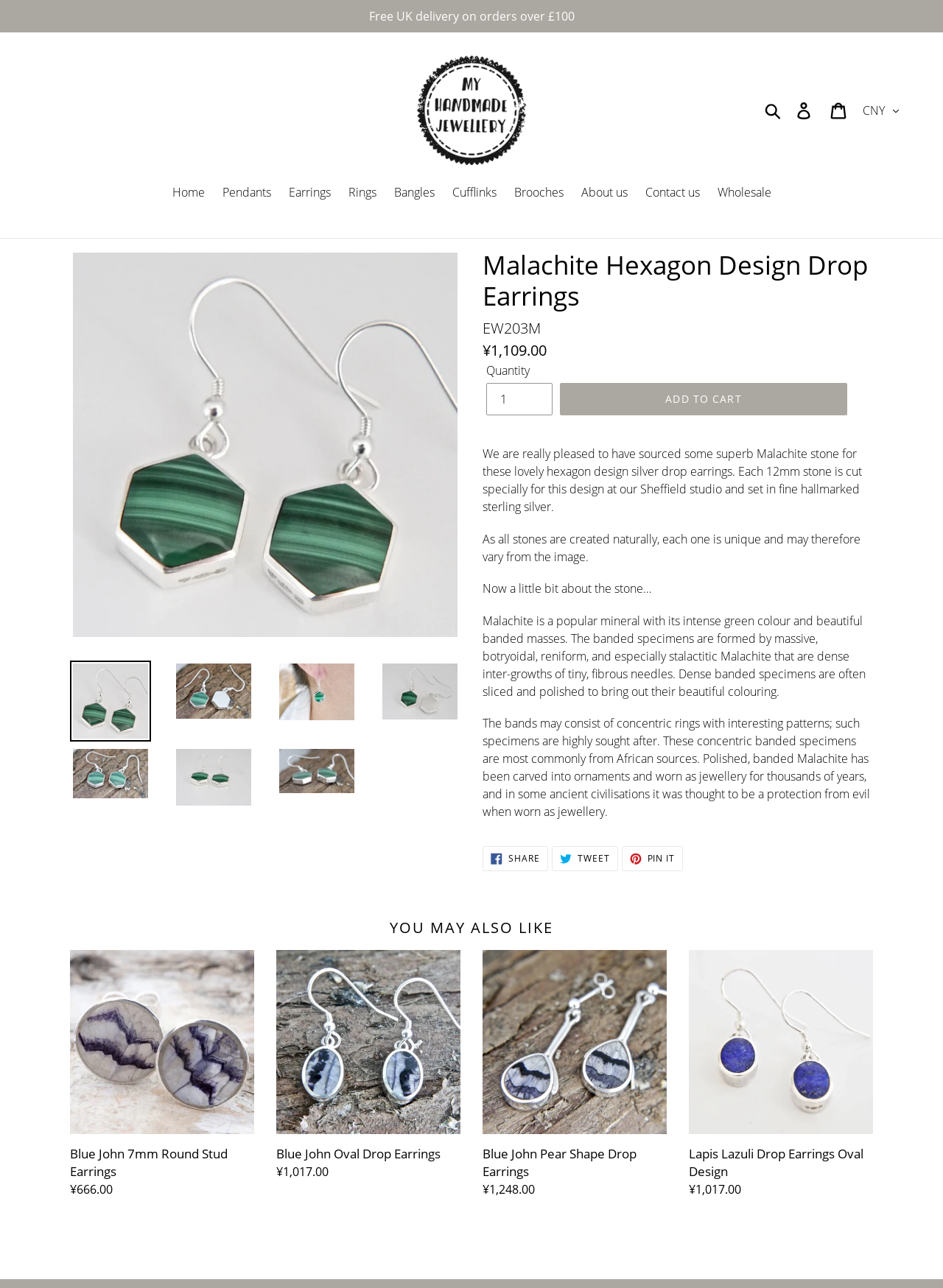What is the price of the earrings?
Based on the image, provide a one-word or brief-phrase response.

¥1,109.00